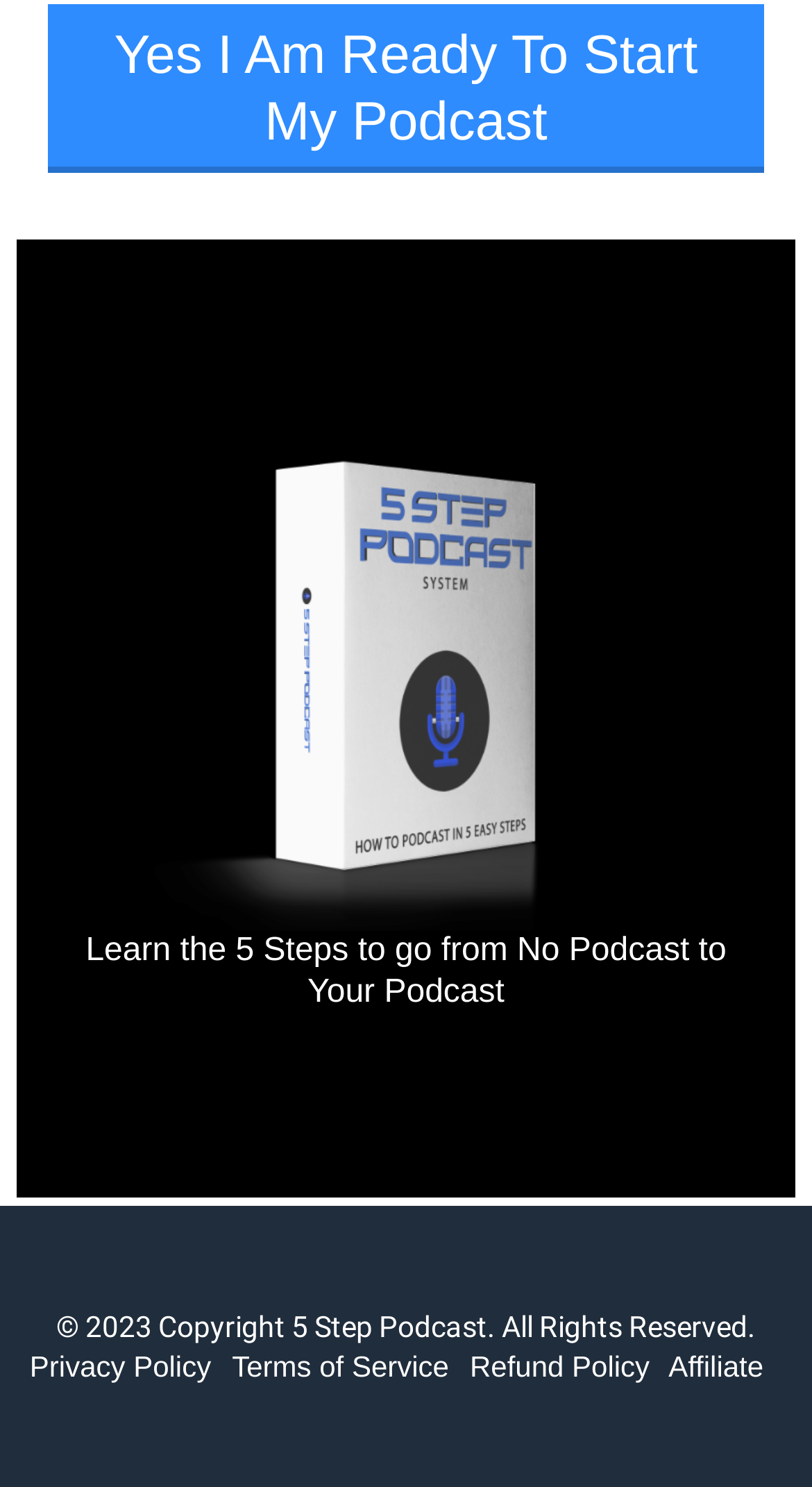Provide the bounding box coordinates, formatted as (top-left x, top-left y, bottom-right x, bottom-right y), with all values being floating point numbers between 0 and 1. Identify the bounding box of the UI element that matches the description: Affiliate

[0.8, 0.908, 0.963, 0.932]